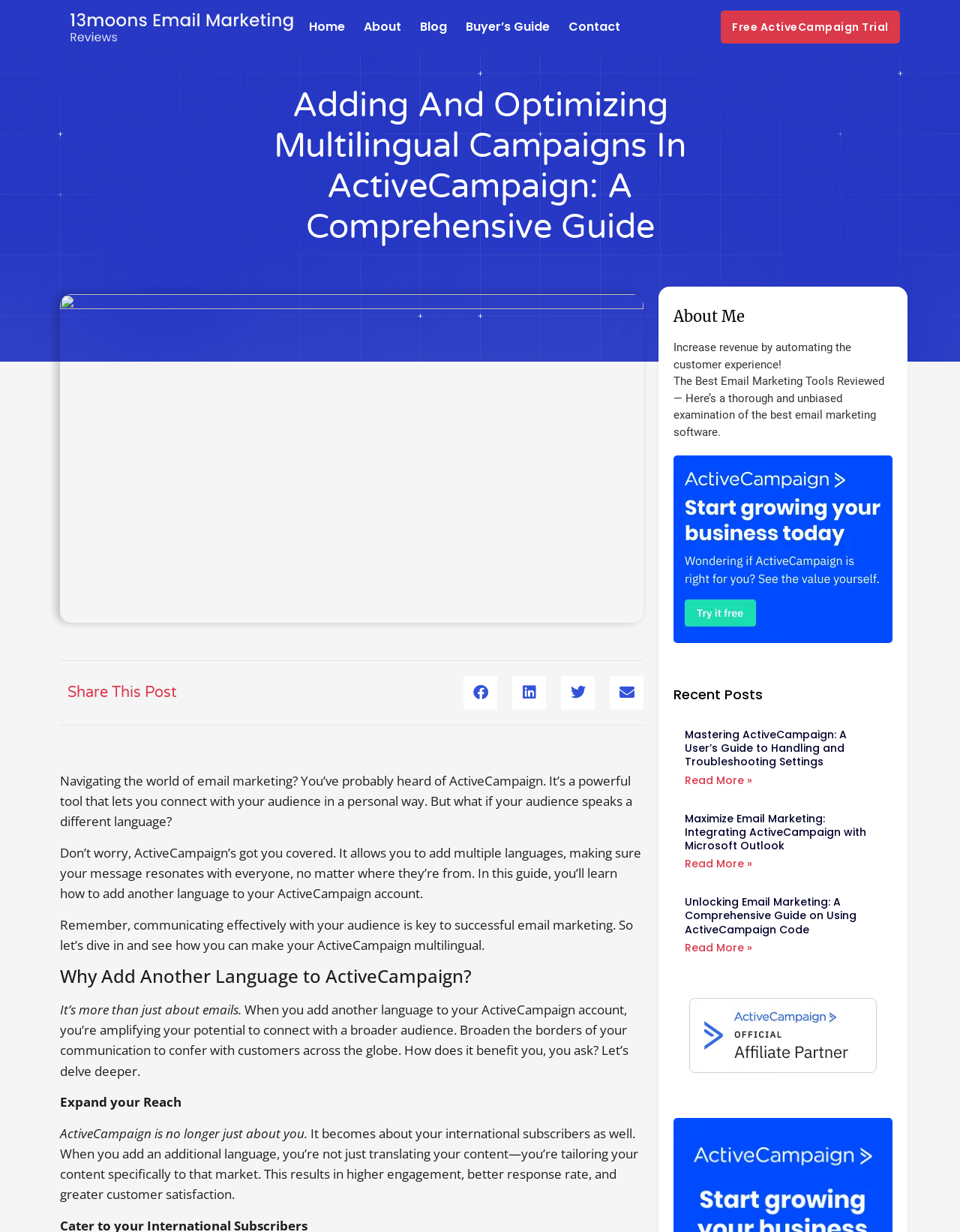Please identify the bounding box coordinates of the clickable region that I should interact with to perform the following instruction: "Read more about 'Mastering ActiveCampaign: A User’s Guide to Handling and Troubleshooting Settings'". The coordinates should be expressed as four float numbers between 0 and 1, i.e., [left, top, right, bottom].

[0.713, 0.627, 0.784, 0.639]